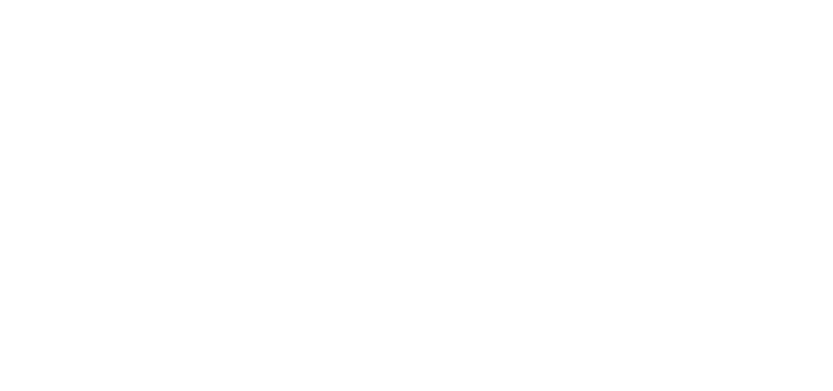What type of content can be printed?
Look at the screenshot and respond with a single word or phrase.

Informational content